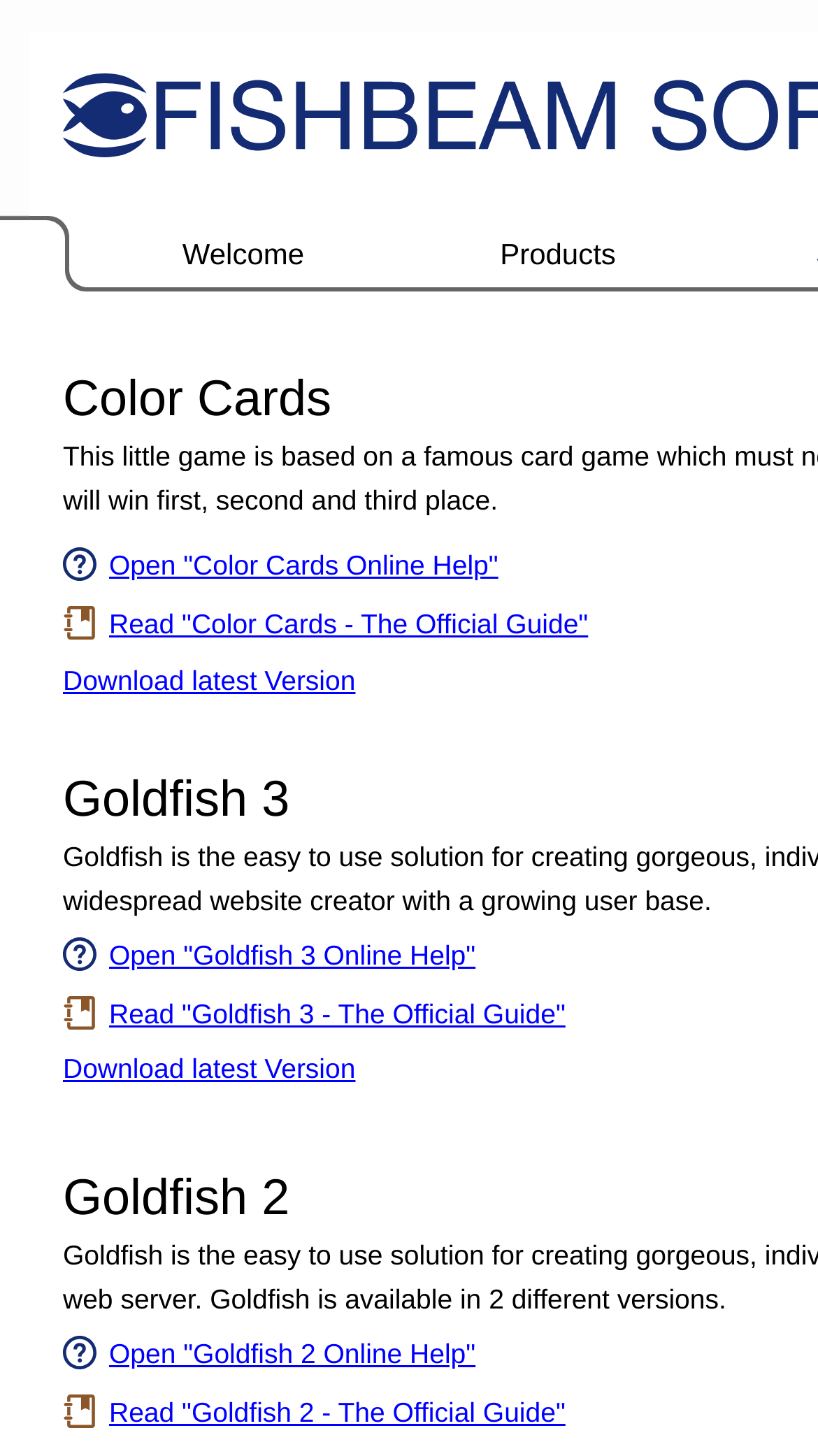Please find the bounding box coordinates of the section that needs to be clicked to achieve this instruction: "Read the official guide for Goldfish 3".

[0.133, 0.686, 0.691, 0.707]